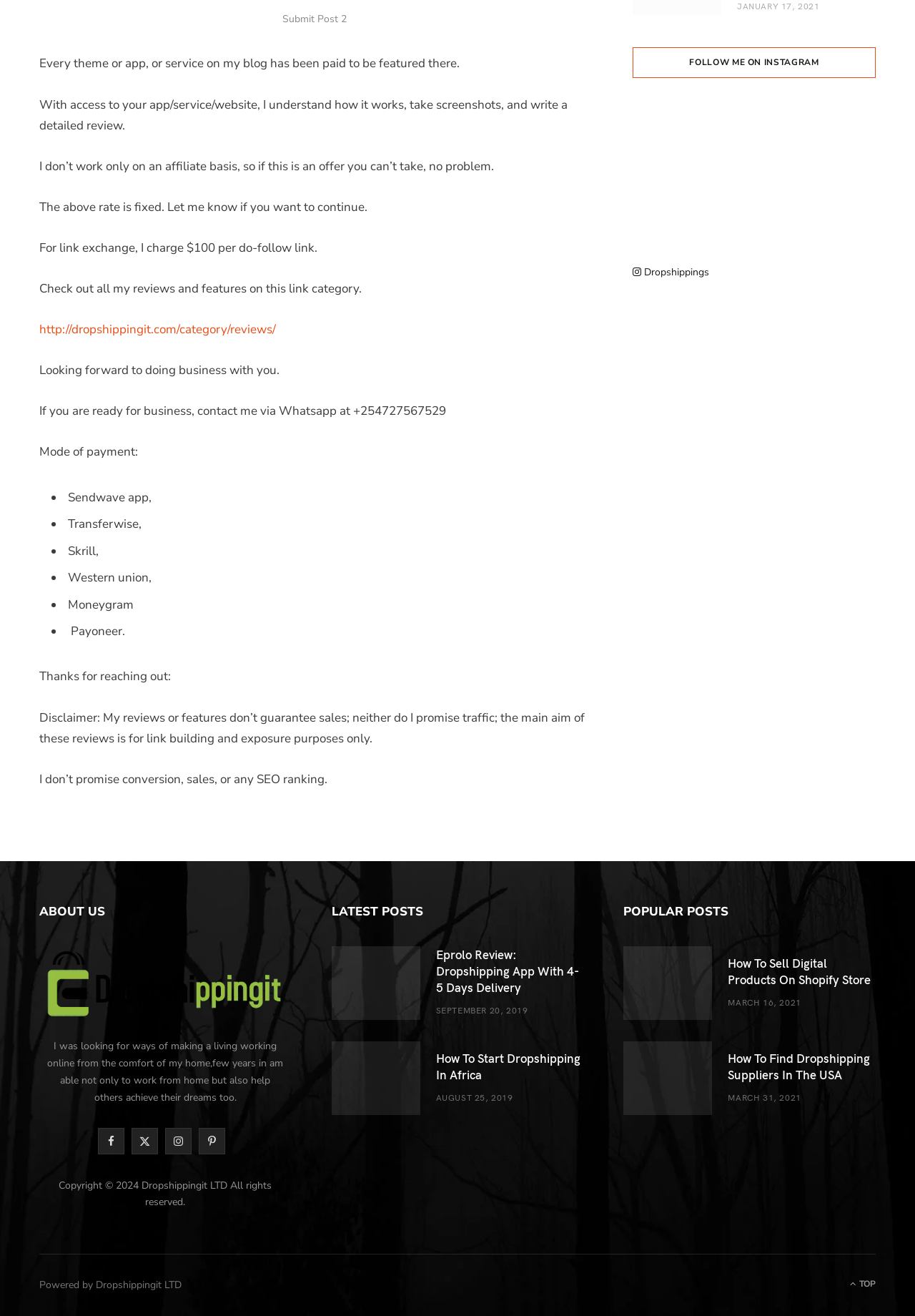Can you give a detailed response to the following question using the information from the image? What is the blogger's occupation?

I inferred this information by looking at the various sections of the webpage that mention dropshipping, including the 'ABOUT US' section that talks about helping others achieve their dreams through dropshipping.